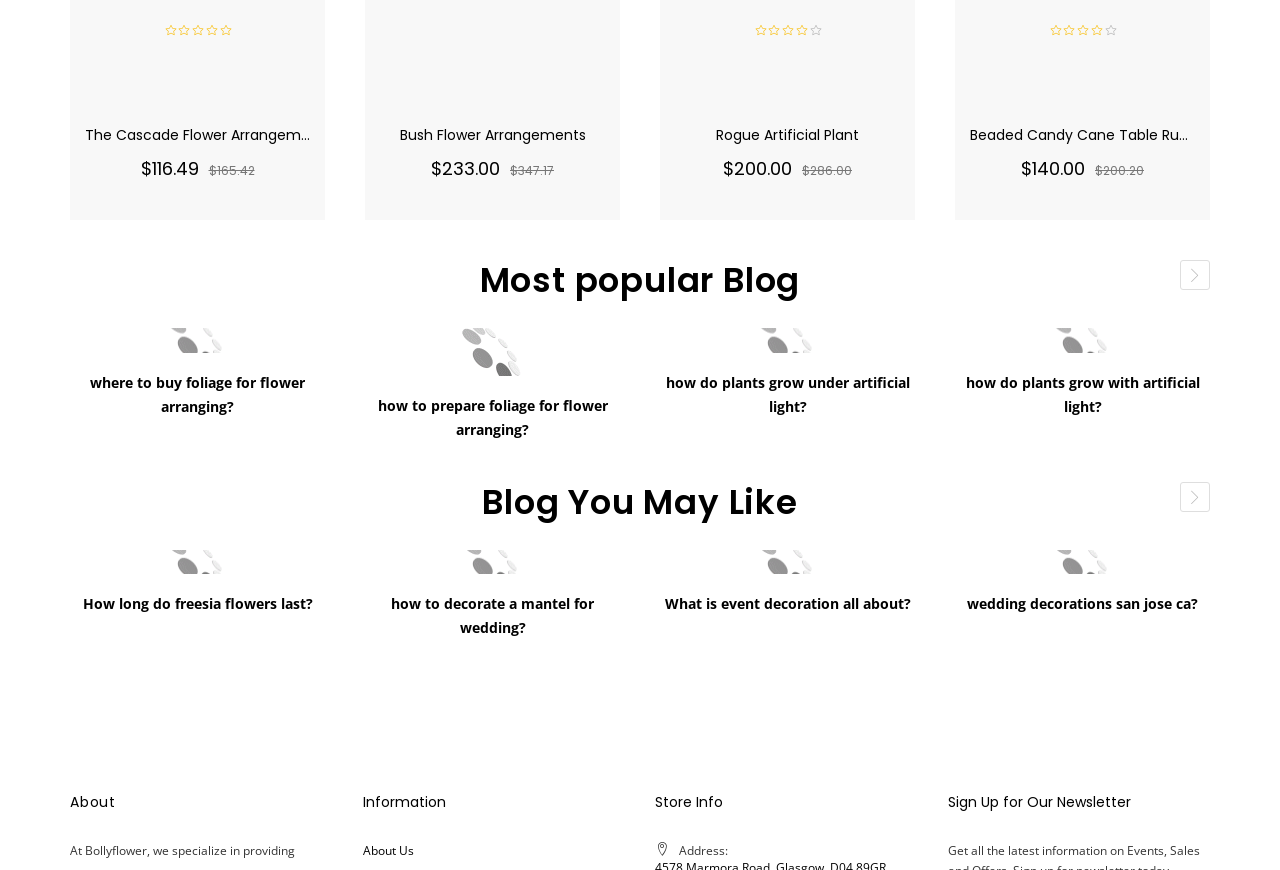Pinpoint the bounding box coordinates of the clickable element to carry out the following instruction: "Click on 'The Cascade Flower Arrangement' link."

[0.066, 0.144, 0.254, 0.167]